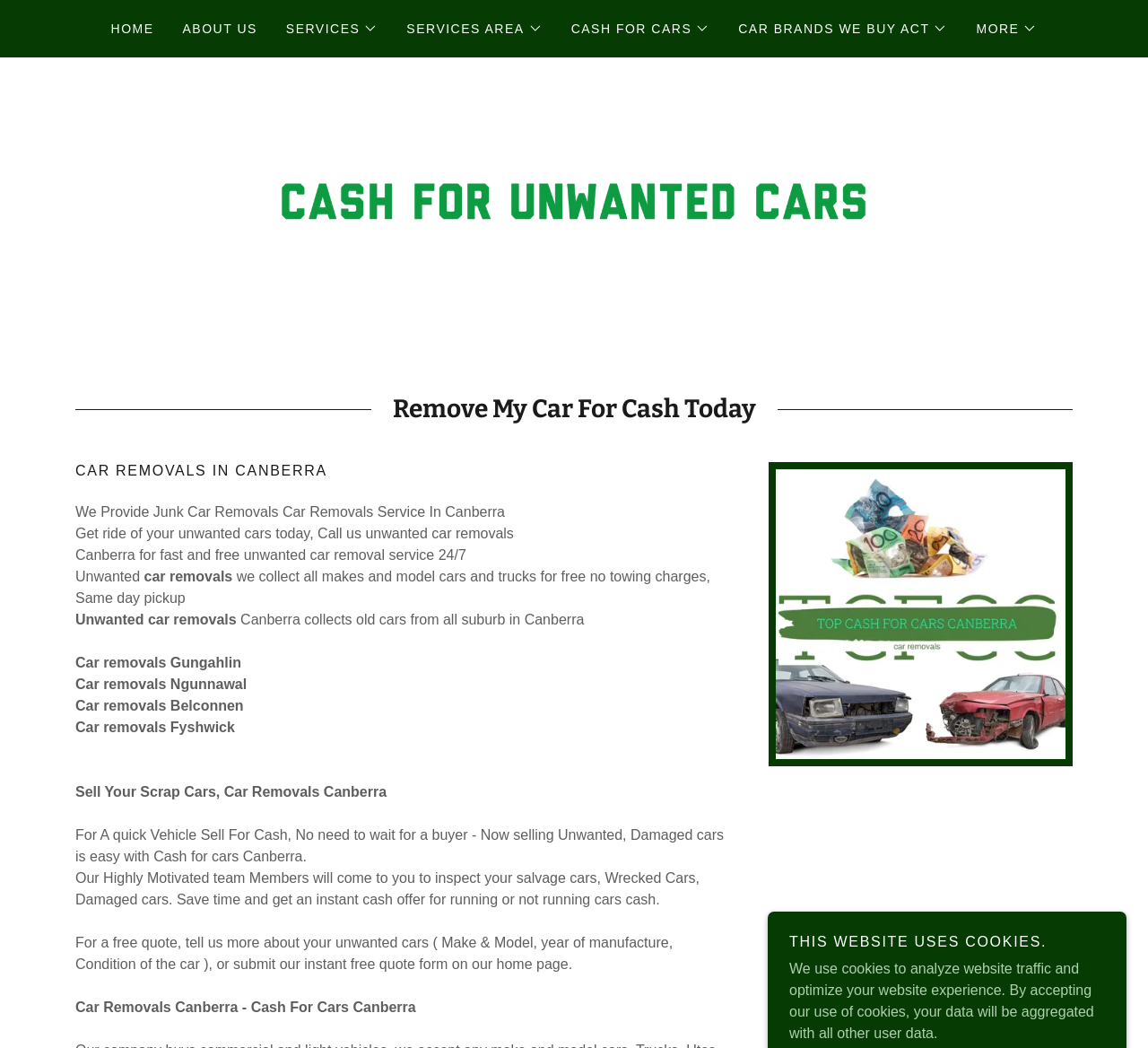Use the details in the image to answer the question thoroughly: 
What is the main service offered by this website?

Based on the webpage content, it is clear that the main service offered by this website is car removals, as indicated by the multiple mentions of 'car removals' and 'cash for cars' throughout the page.